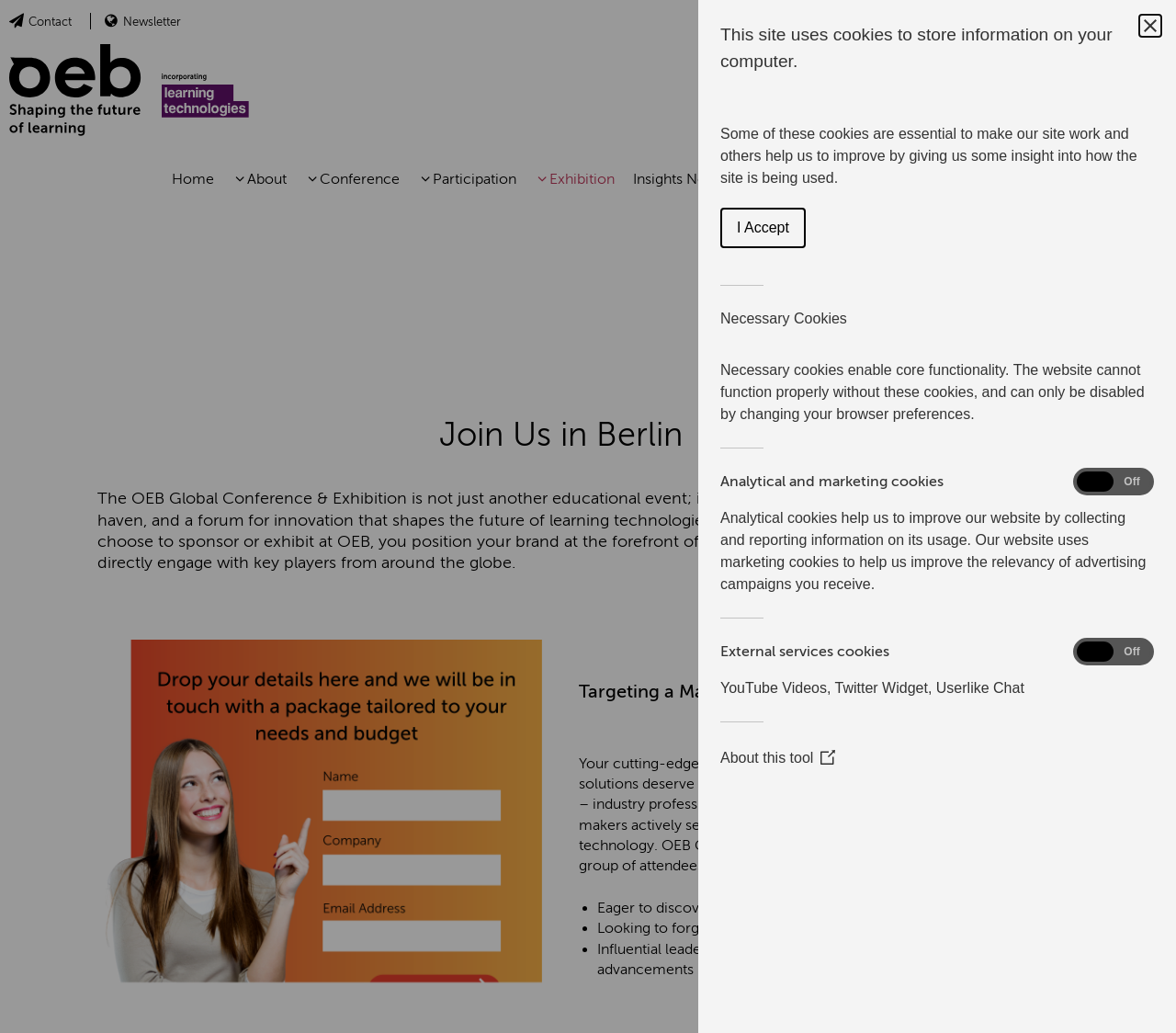Identify and provide the bounding box coordinates of the UI element described: "I Accept". The coordinates should be formatted as [left, top, right, bottom], with each number being a float between 0 and 1.

[0.612, 0.201, 0.685, 0.24]